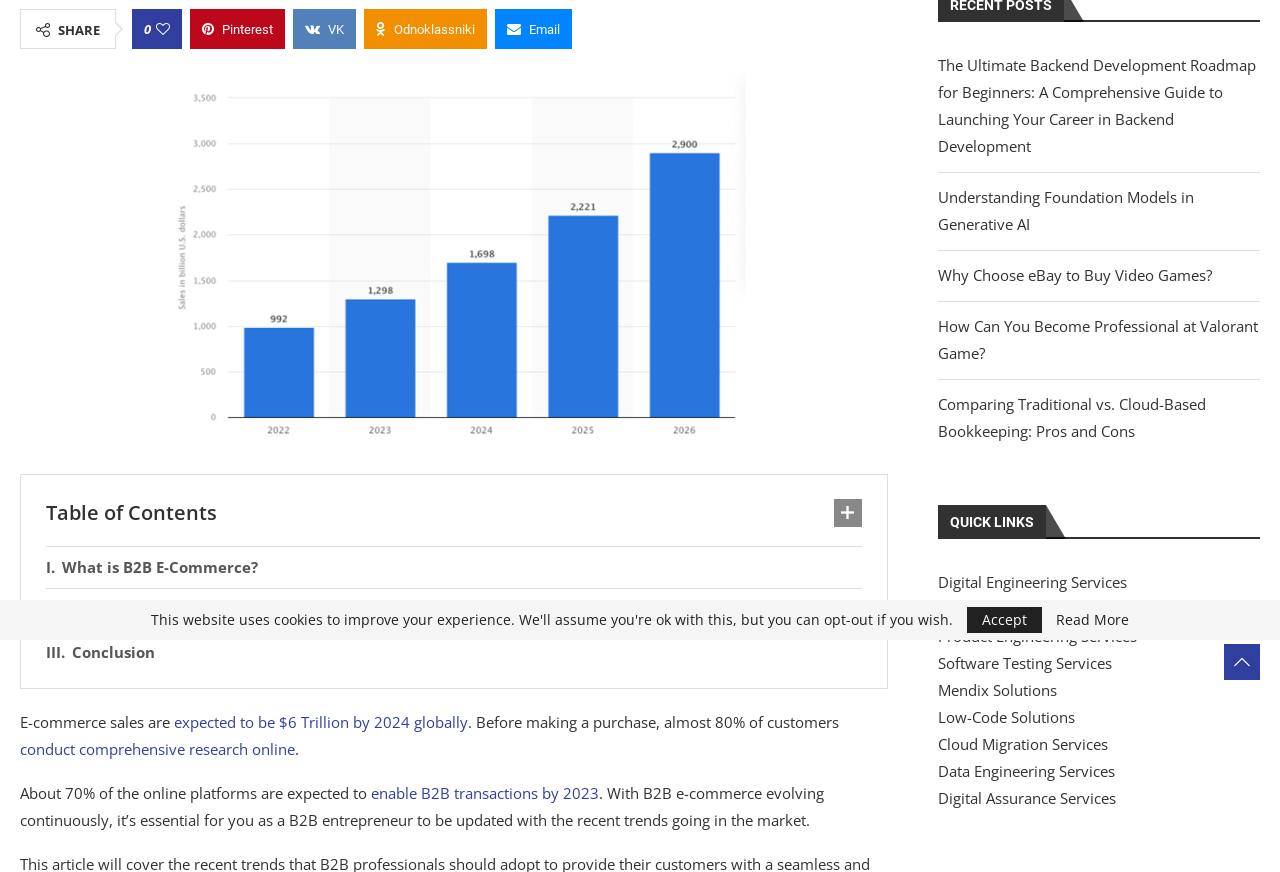Identify the bounding box coordinates for the UI element described as: "Email".

[0.387, 0.01, 0.447, 0.056]